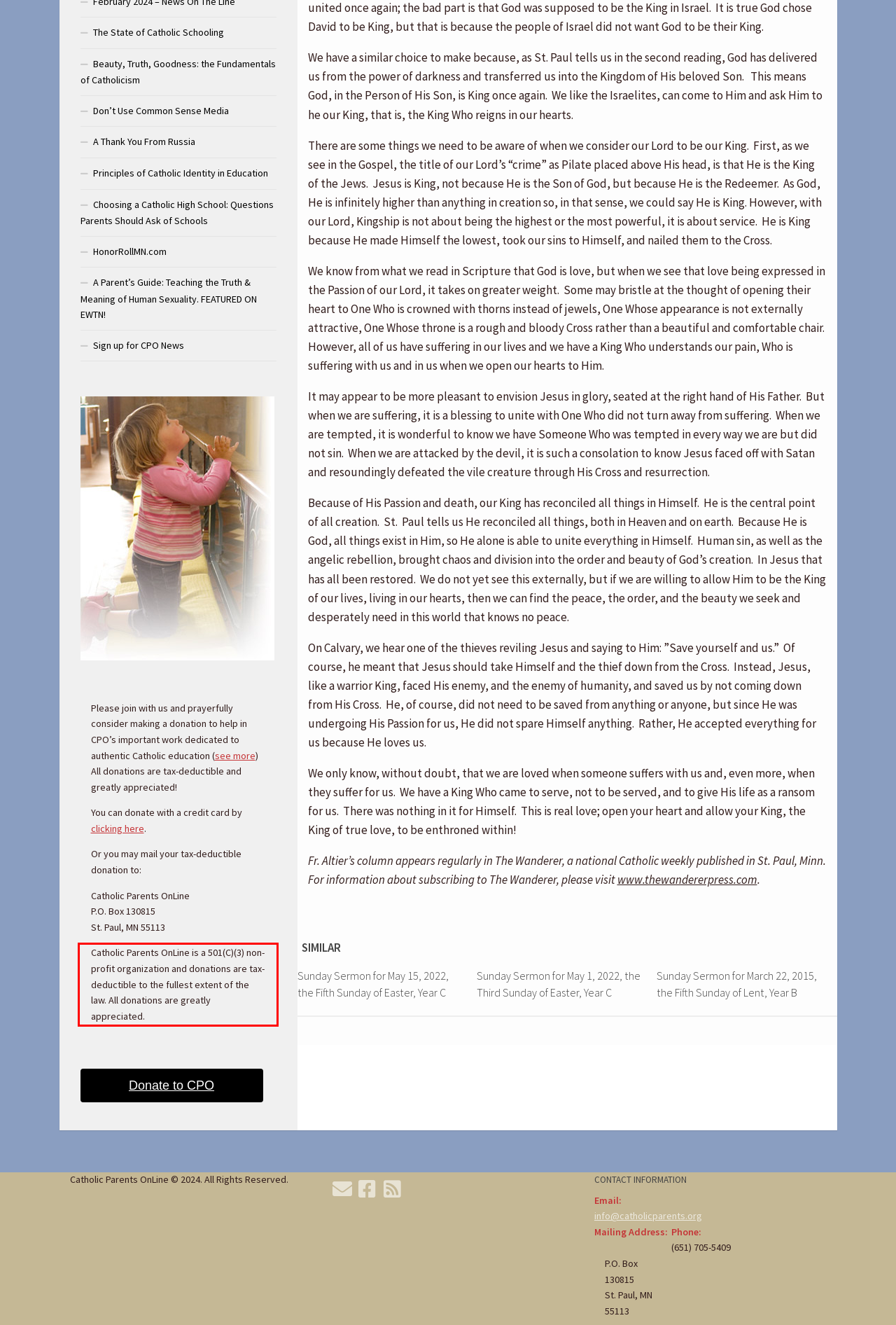You have a screenshot of a webpage with a UI element highlighted by a red bounding box. Use OCR to obtain the text within this highlighted area.

Catholic Parents OnLine is a 501(C)(3) non-profit organization and donations are tax-deductible to the fullest extent of the law. All donations are greatly appreciated.